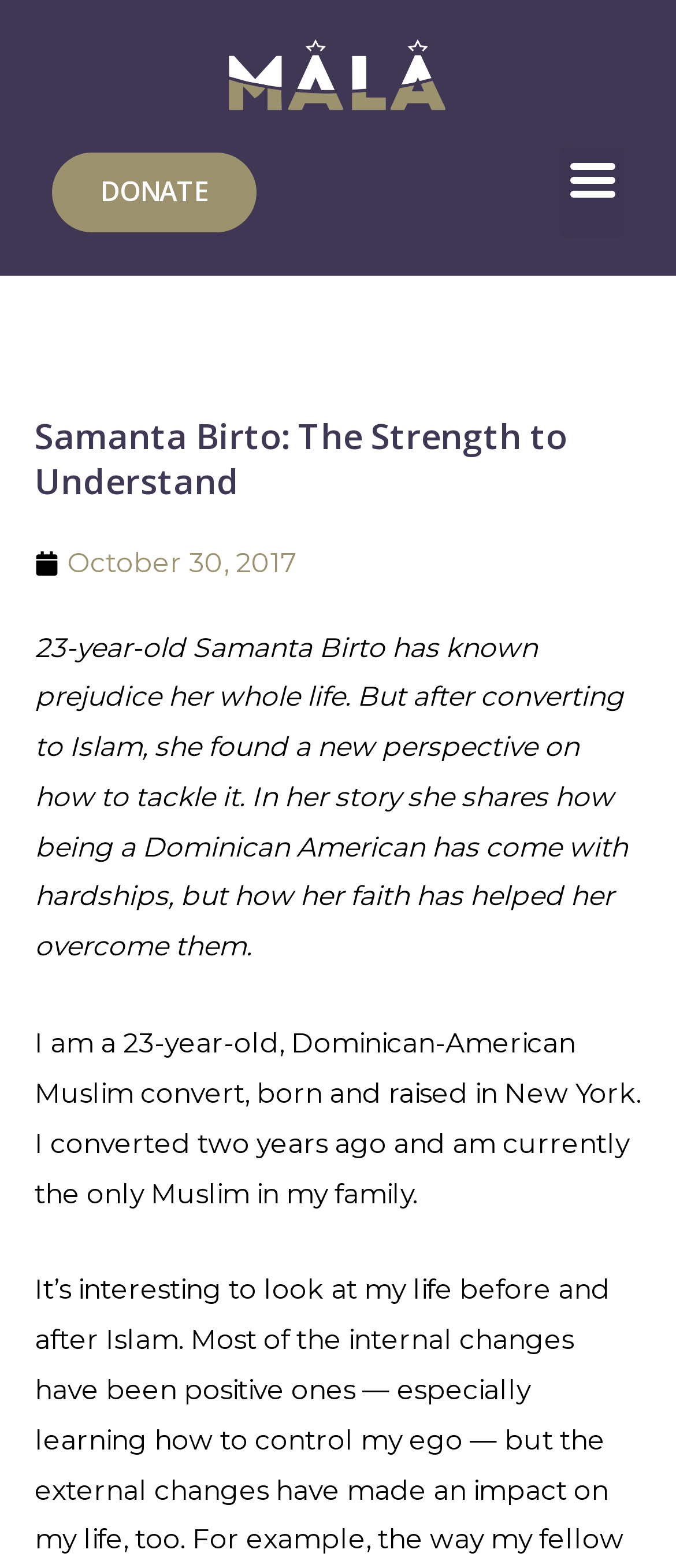Explain the webpage's layout and main content in detail.

The webpage is about Samanta Birto, a 23-year-old Dominican-American Muslim convert, and her story of overcoming hardships through her faith. At the top of the page, there are two links, one with no text and another labeled "DONATE", positioned side by side, with the latter being slightly larger. Below these links, there is a heading that displays the title "Samanta Birto: The Strength to Understand". 

Underneath the heading, there is a link showing the date "October 30, 2017", accompanied by a time element. Following this, there are two blocks of text. The first block describes how Samanta has faced prejudice throughout her life, but found a new perspective after converting to Islam. The second block is a personal statement from Samanta, introducing herself as a 23-year-old Dominican-American Muslim convert, and sharing that she is the only Muslim in her family. These two blocks of text are positioned one after the other, taking up a significant portion of the page.